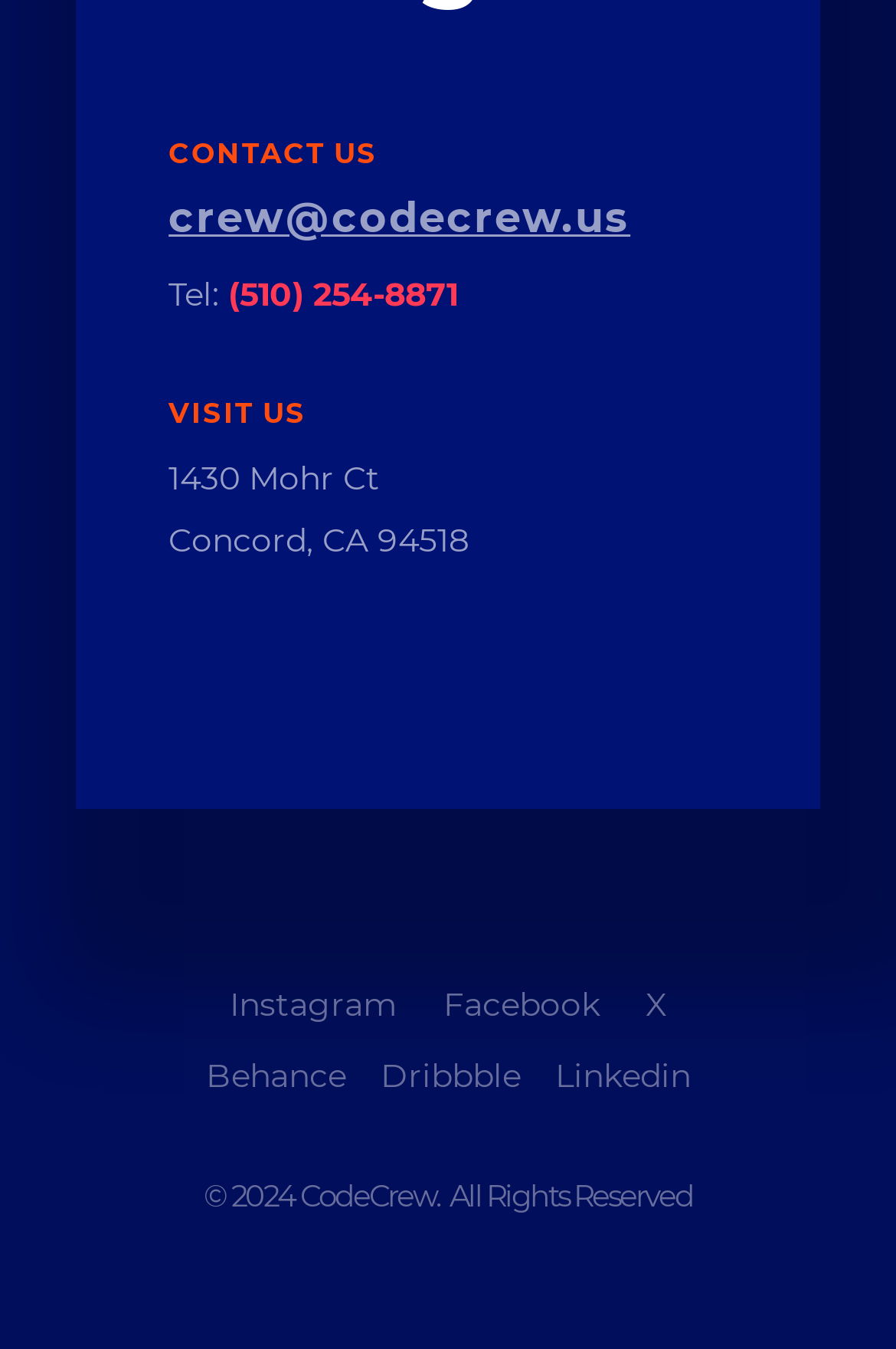What is the year of copyright?
Based on the visual, give a brief answer using one word or a short phrase.

2024